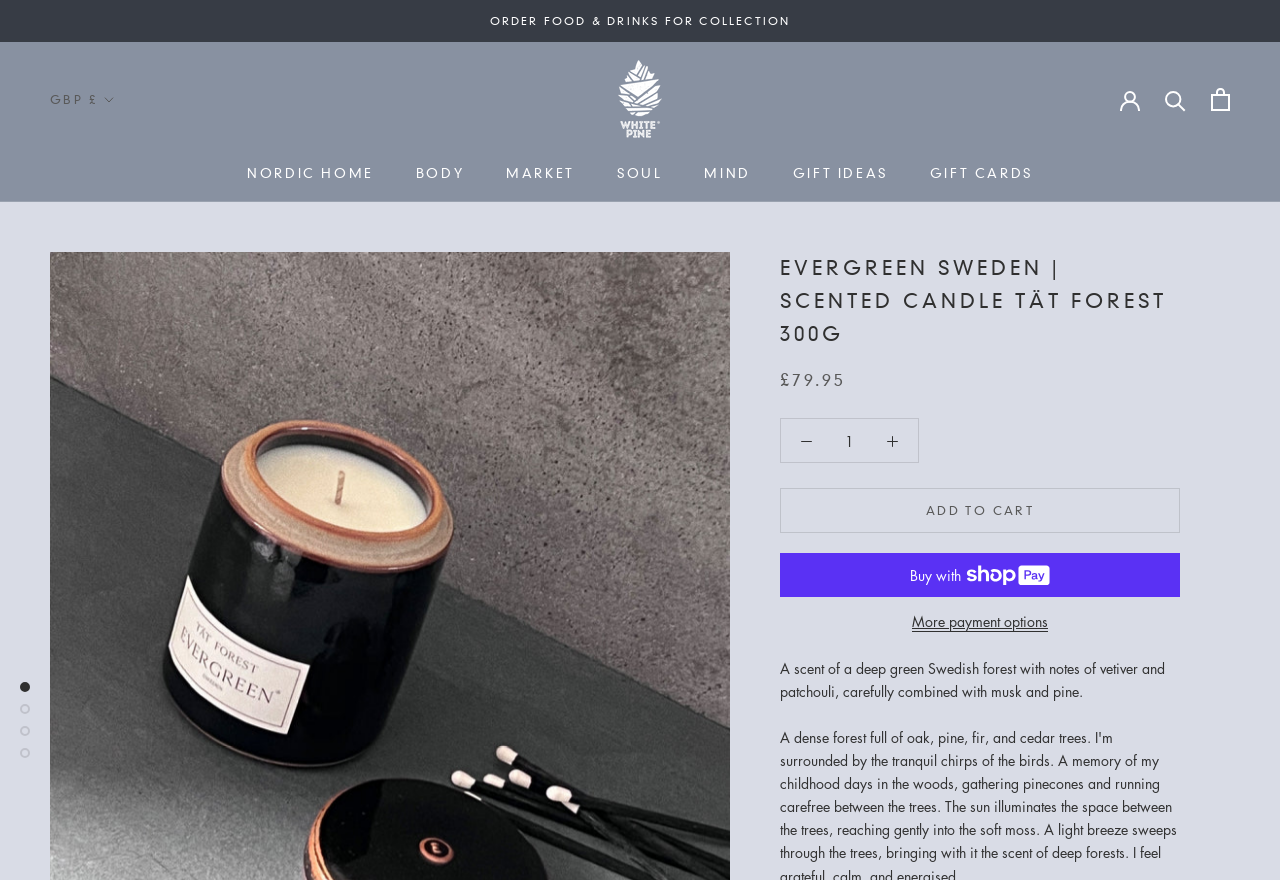Present a detailed account of what is displayed on the webpage.

This webpage is about a scented candle product, specifically the "TÄT FOREST 300g" from EVERGREEN SWEDEN. At the top, there is a navigation menu with links to different categories such as "NORDIC HOME", "BODY", "MARKET", and more. Below the navigation menu, there is a link to "ORDER FOOD & DRINKS FOR COLLECTION" and a currency selection dropdown menu.

On the left side of the page, there is a logo of "White Pine London" with a link to the website. Above the product information, there are links to "Search", "Open cart", and a shopping cart icon.

The product information section is centered on the page, with a heading that reads "EVERGREEN SWEDEN | SCENTED CANDLE TÄT FOREST 300G". Below the heading, there is a price tag of "£79.95". A quantity textbox allows users to input the desired quantity, with a default value of "1". There are two buttons, "ADD TO CART" and "Buy now with ShopPay", with the latter having a ShopPay logo. Additionally, there is a "More payment options" button.

Below the product information, there is a descriptive text about the scented candle, which reads "A scent of a deep green Swedish forest with notes of vetiver and patchouli, carefully combined with musk and pine."